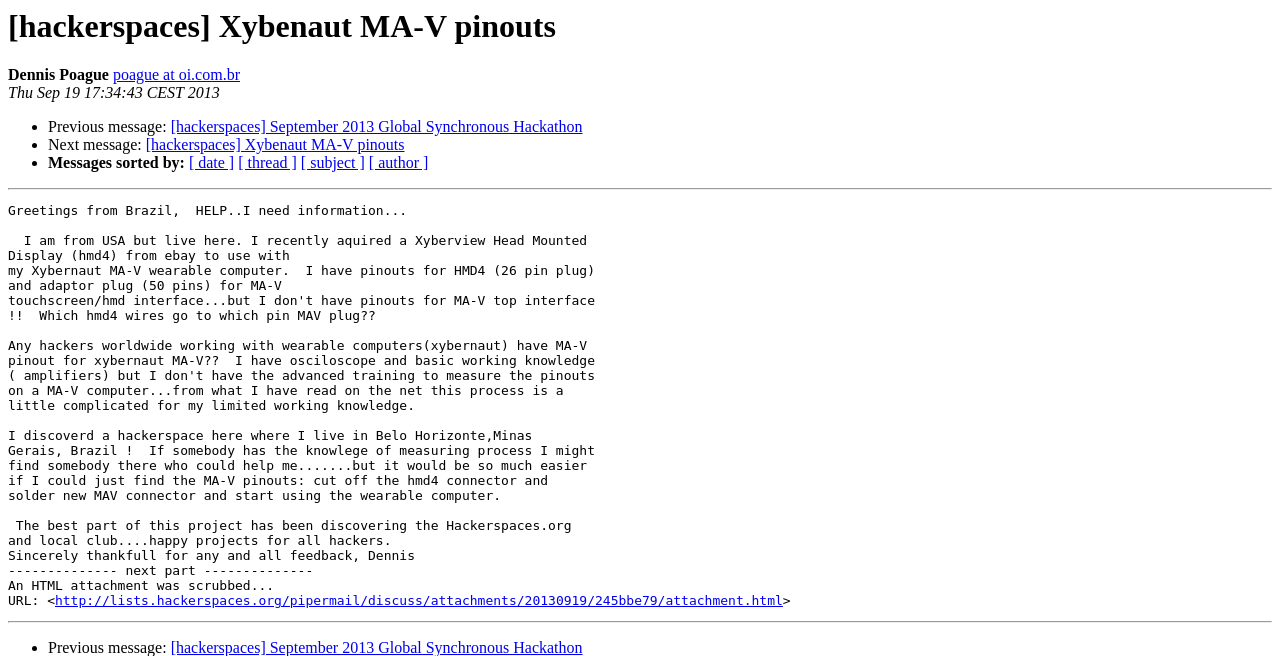Use one word or a short phrase to answer the question provided: 
What is the attachment link for?

Downloading attachment